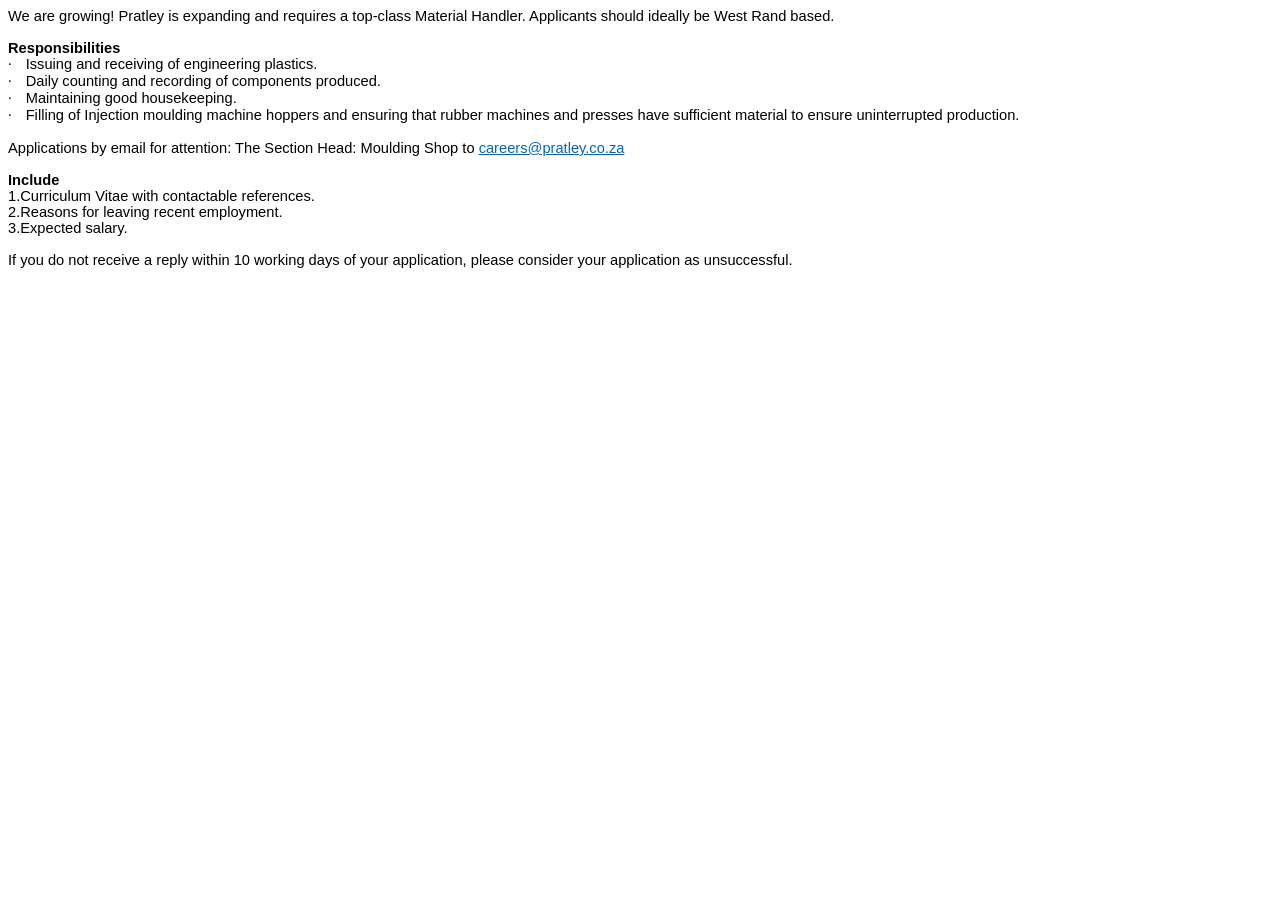Please find the bounding box coordinates (top-left x, top-left y, bottom-right x, bottom-right y) in the screenshot for the UI element described as follows: careers@pratley.co.za

[0.374, 0.156, 0.488, 0.174]